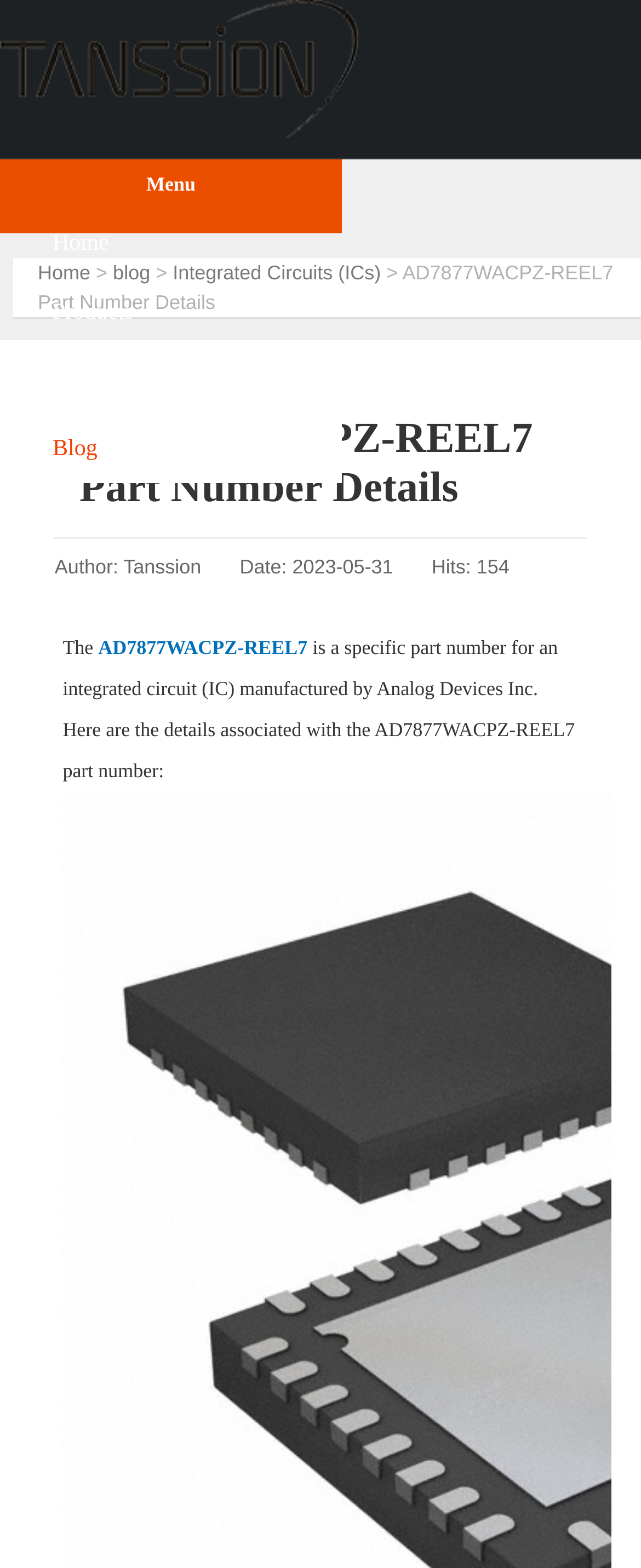Generate a thorough caption that explains the contents of the webpage.

The webpage is about the part number details of AD7877WACPZ-REEL7, an integrated circuit (IC) manufactured by Analog Devices Inc. At the top, there is an image of an electronic components distributor. Below the image, there is a row of links, including "Home", "Products", "pagelist", "Blog", "Place Order", and "About Us". 

To the right of these links, there is another set of links, including "Home", "blog", and "Integrated Circuits (ICs)". The title "AD7877WACPZ-REEL7 Part Number Details" is displayed prominently in the middle of the page. 

Below the title, there is a heading with the same text, followed by information about the author, date, and hits. The main content of the page starts with the text "The AD7877WACPZ-REEL7 is a specific part number for an integrated circuit (IC) manufactured by Analog Devices Inc. Here are the details associated with the AD7877WACPZ-REEL7 part number:".